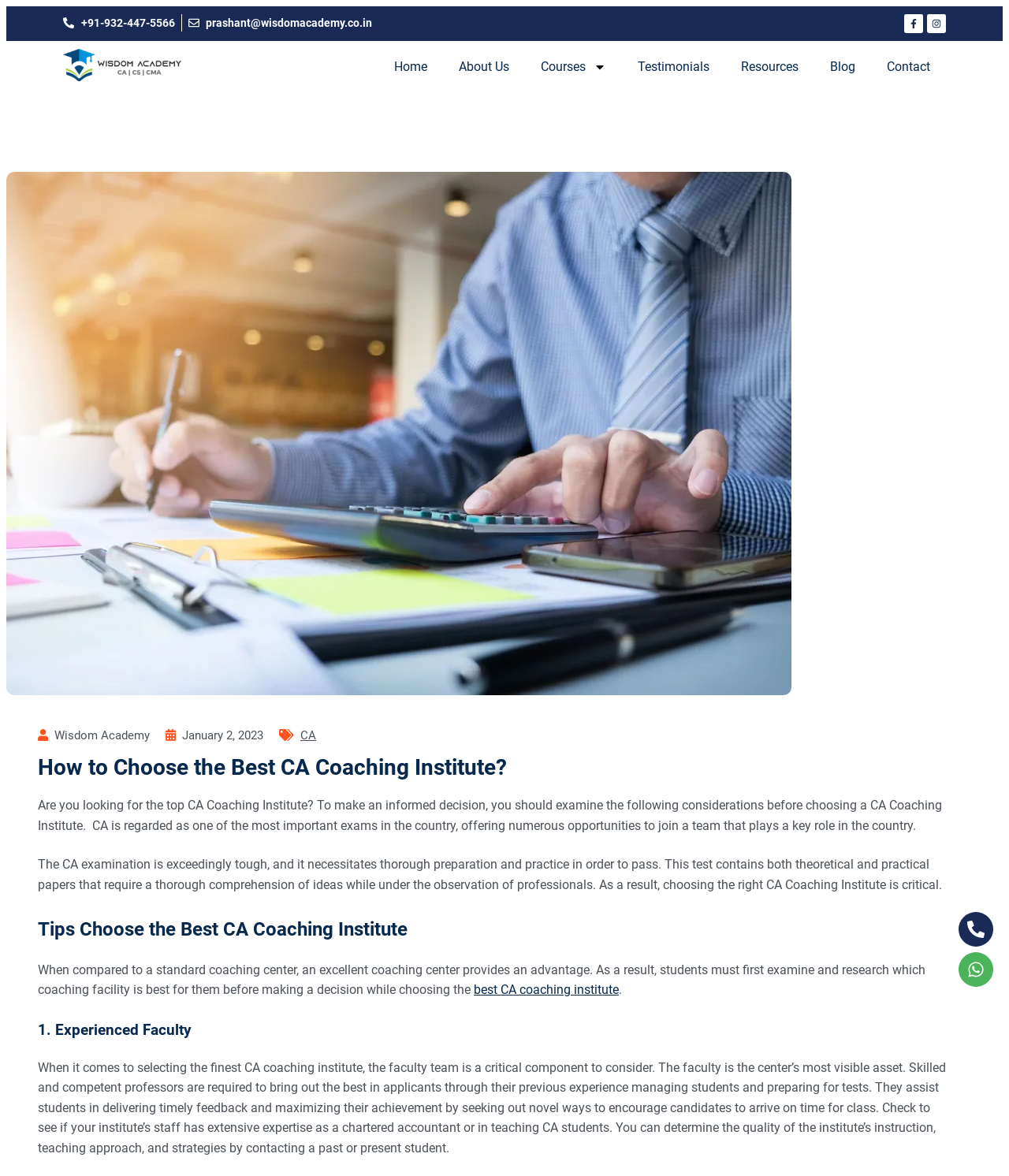Please analyze the image and provide a thorough answer to the question:
What is the purpose of contacting a past or present student of a CA Coaching Institute?

The webpage suggests that contacting a past or present student of a CA Coaching Institute can help determine the quality of the institute's instruction, teaching approach, and strategies. This information can be found in the section that starts with '1. Experienced Faculty'. 